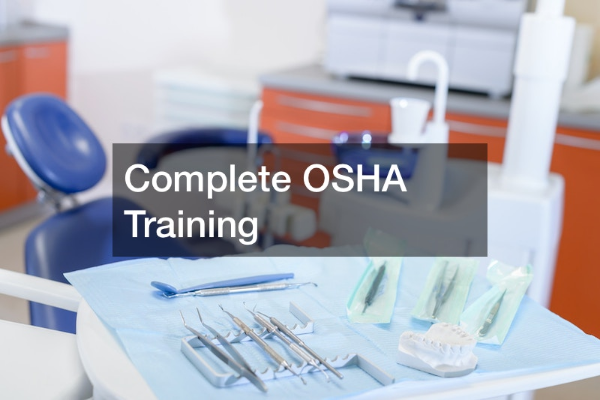What is the purpose of the environment?
Respond to the question with a well-detailed and thorough answer.

The modern dental office ambiance in the background of the image, featuring a dental chair and equipment, reflects an ideal environment for training professionals who seek to understand OSHA regulations and ensure the safety of both staff and patients.